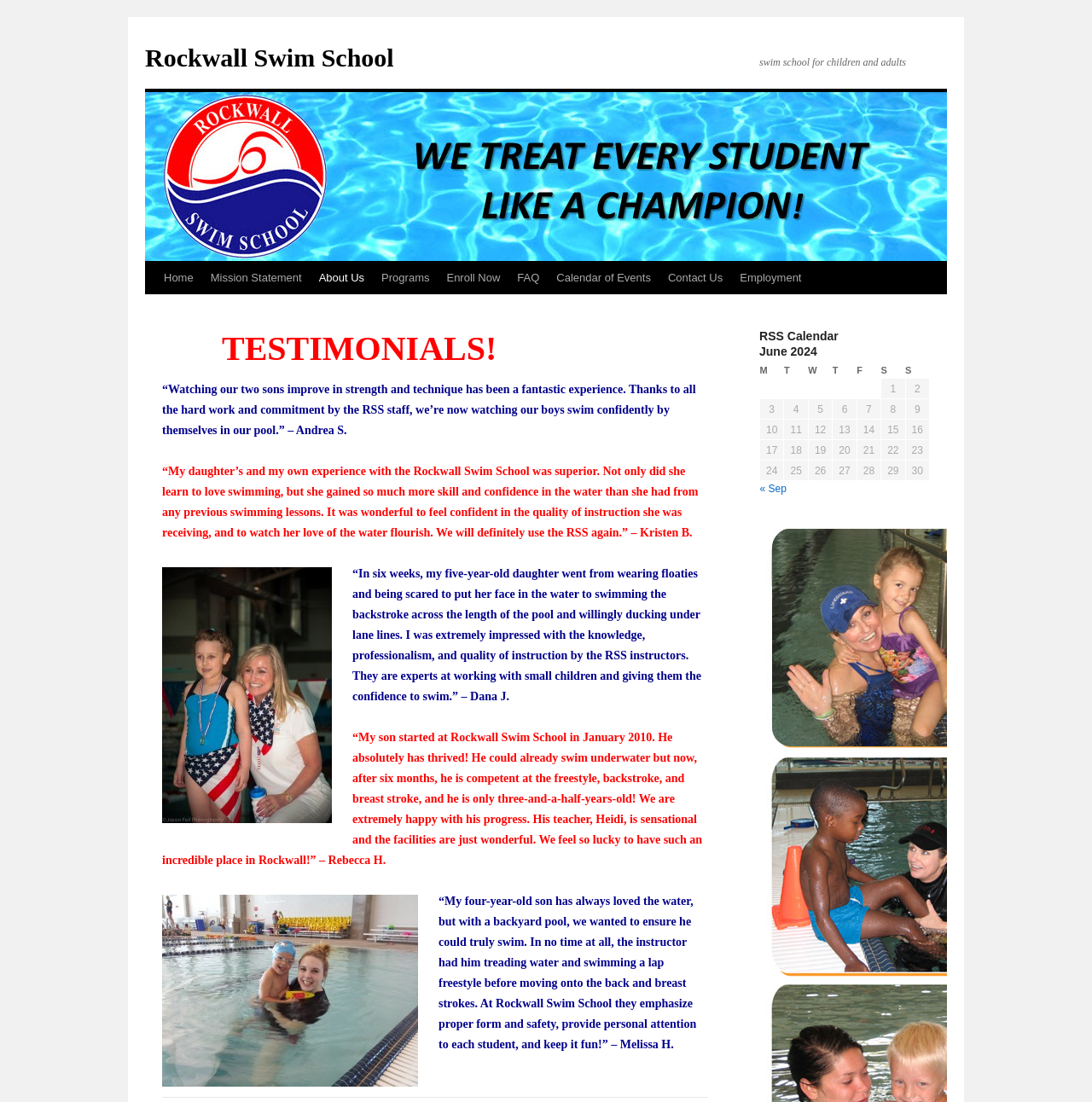Determine the bounding box coordinates (top-left x, top-left y, bottom-right x, bottom-right y) of the UI element described in the following text: Rockwall Swim School

[0.133, 0.039, 0.361, 0.065]